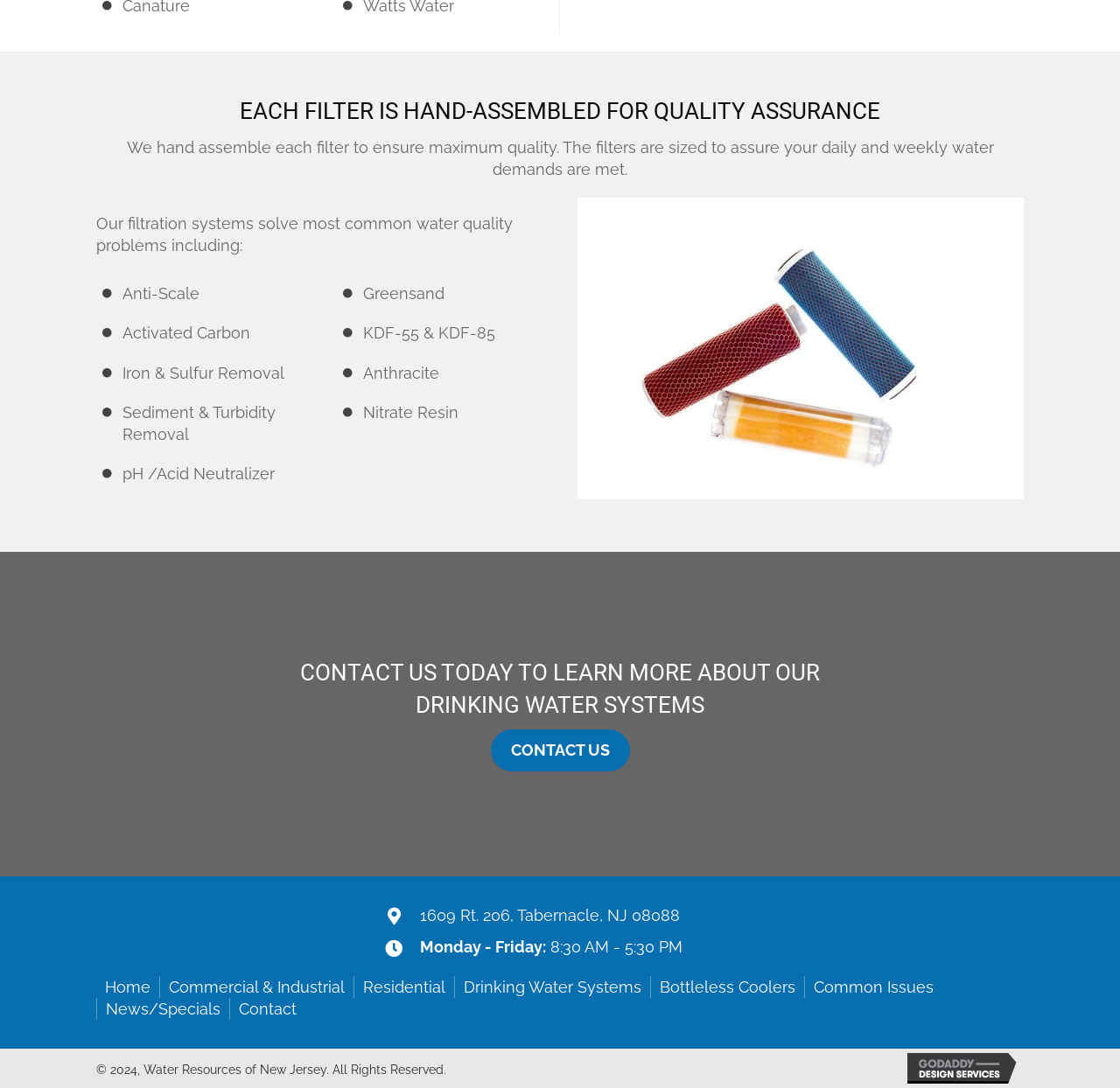Can you find the bounding box coordinates for the element that needs to be clicked to execute this instruction: "Check the office hours"? The coordinates should be given as four float numbers between 0 and 1, i.e., [left, top, right, bottom].

[0.375, 0.862, 0.488, 0.879]